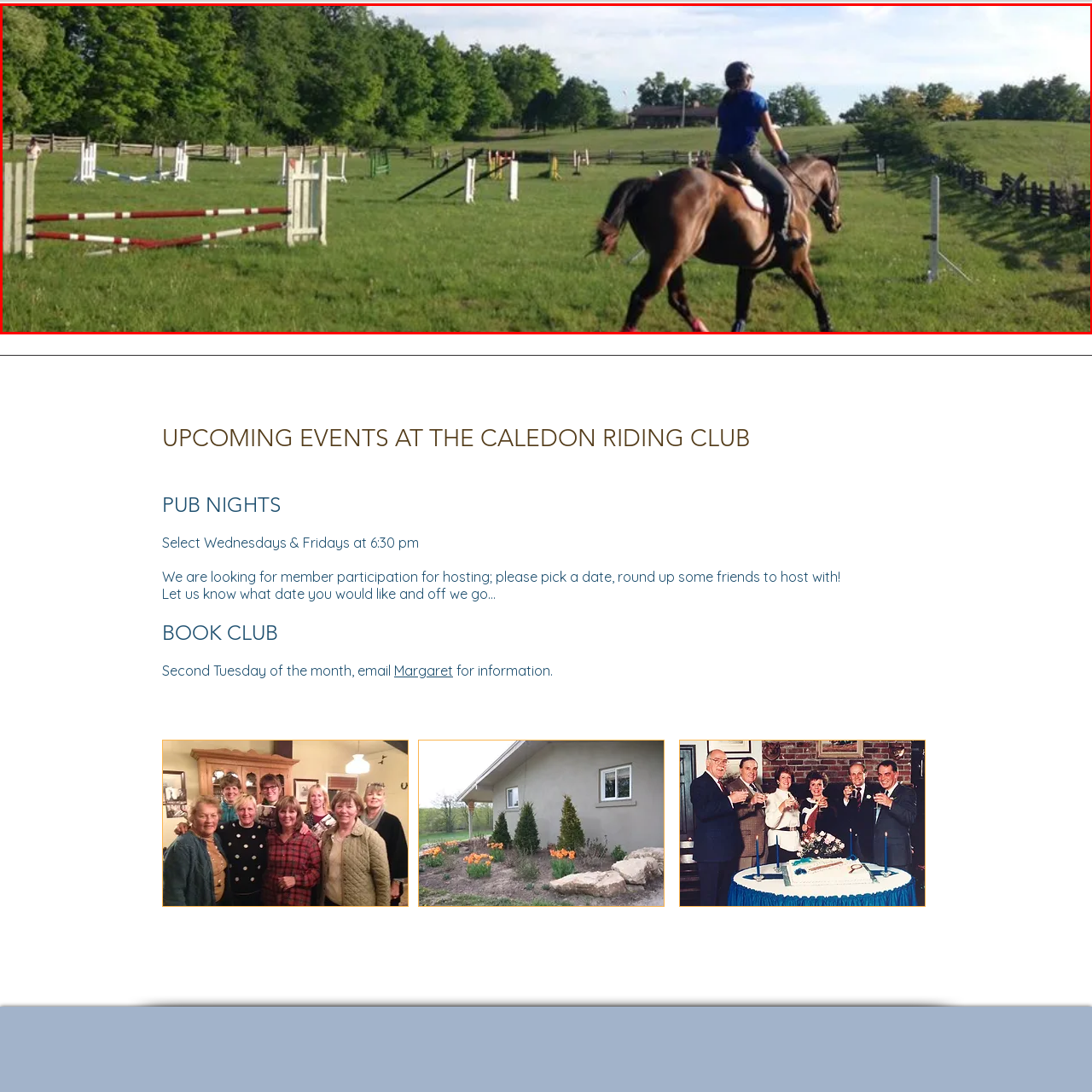Offer an in-depth description of the scene contained in the red rectangle.

The image captures a scenic view of a horse rider in a lush green field, engaged in equestrian activities. The rider, dressed in a blue shirt and wearing a helmet, is mounted on a brown horse as they navigate through a course featuring various jumps. The training area is marked by several colorful jumps, including a red and white striped obstacle prominently in the foreground. Surrounding the scene are vibrant trees, indicating a rich natural setting. In the background, a building can be seen, providing a rustic charm to the environment, typical of a riding club or equestrian center. This image embodies the spirit of outdoor riding and community involvement at the Caledon Riding Club, particularly in preparation for upcoming events and member participation activities.